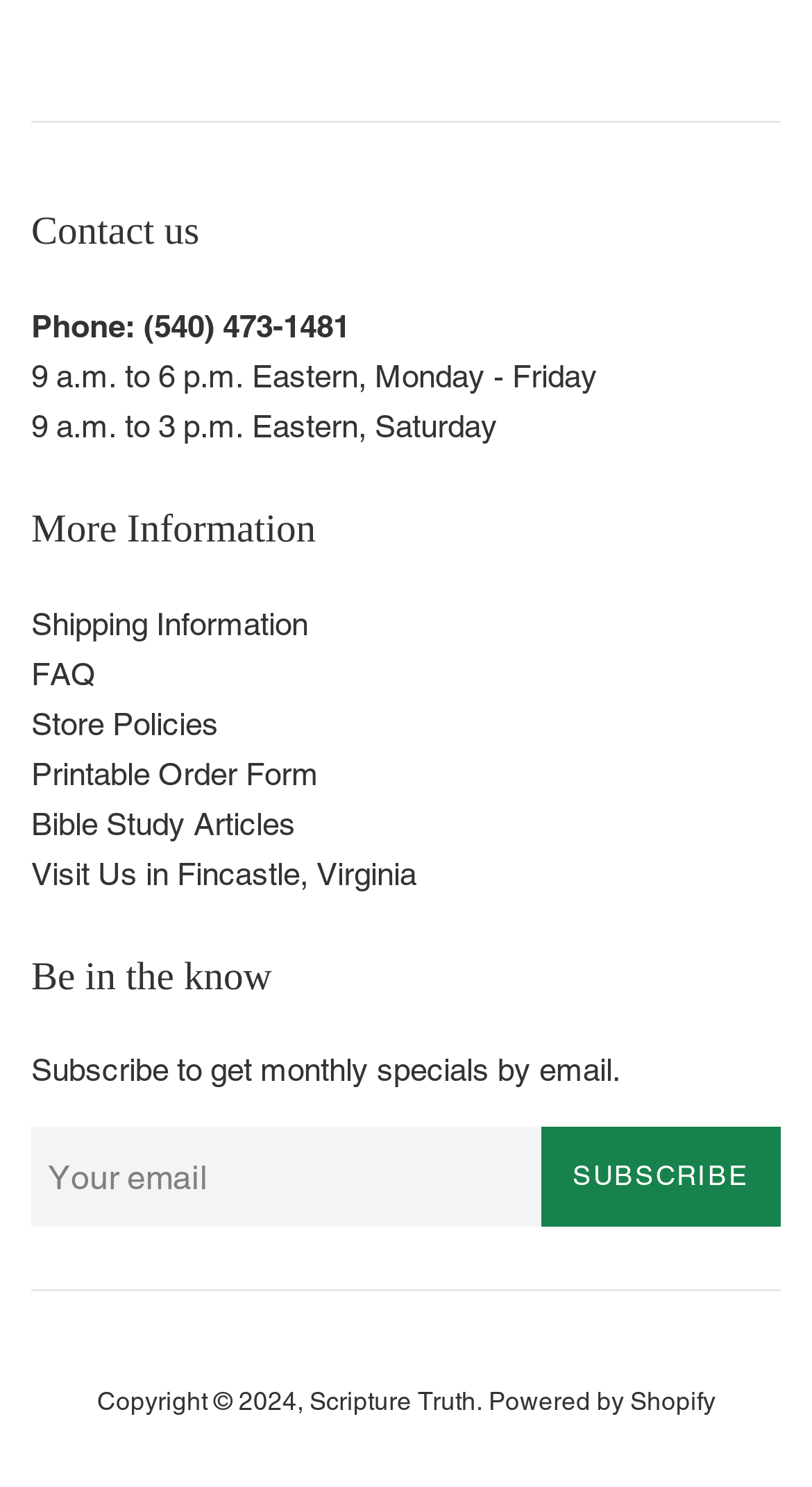Refer to the screenshot and answer the following question in detail:
What is the name of the company that powers the website?

The name of the company that powers the website can be found at the bottom of the webpage, in the footer section. There is a link element that displays the text 'Powered by Shopify', indicating that Shopify is the company that powers the website.